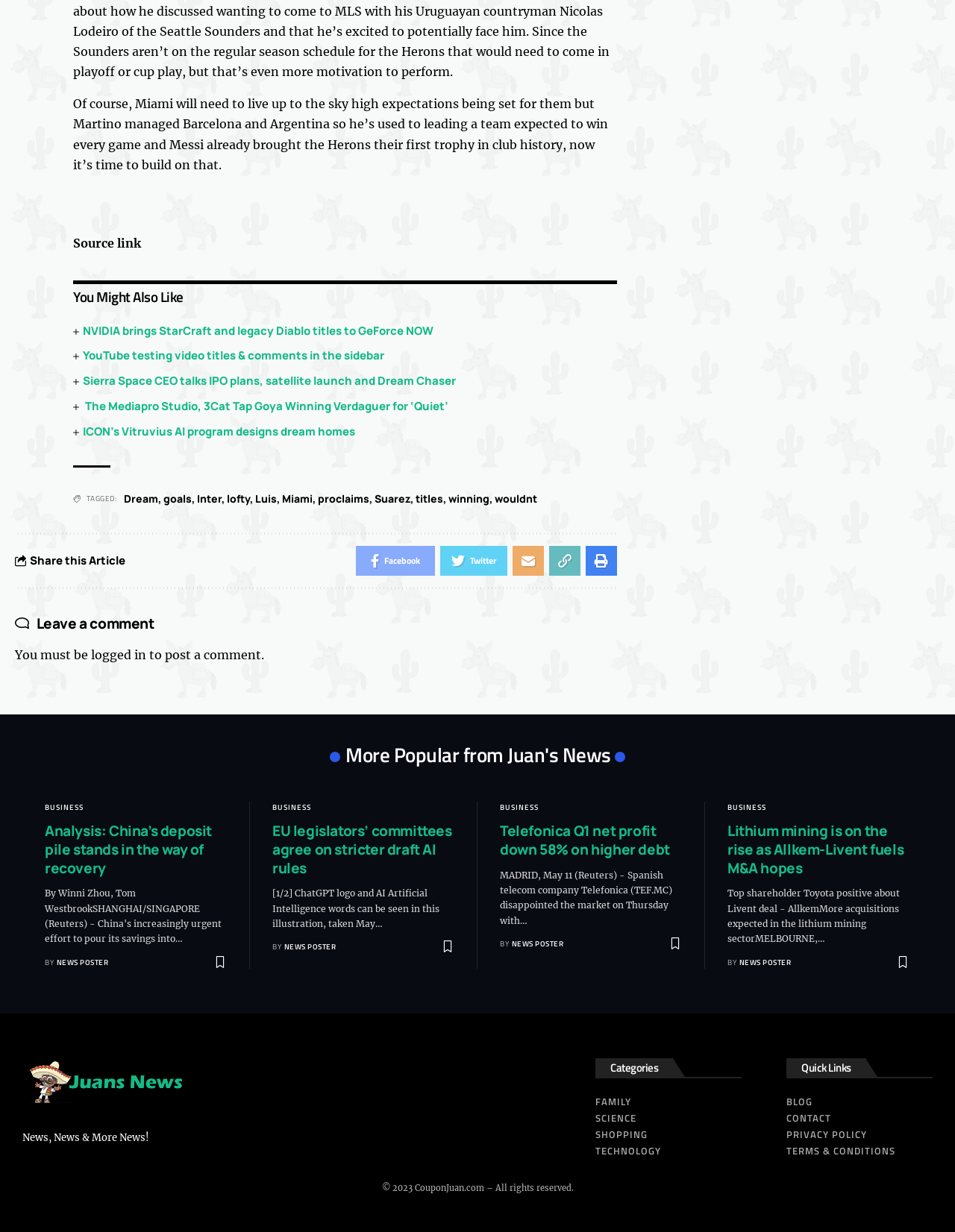What is the topic of the article?
Please give a detailed answer to the question using the information shown in the image.

The topic of the article can be determined by reading the first sentence of the article, which mentions Miami and its expectations.